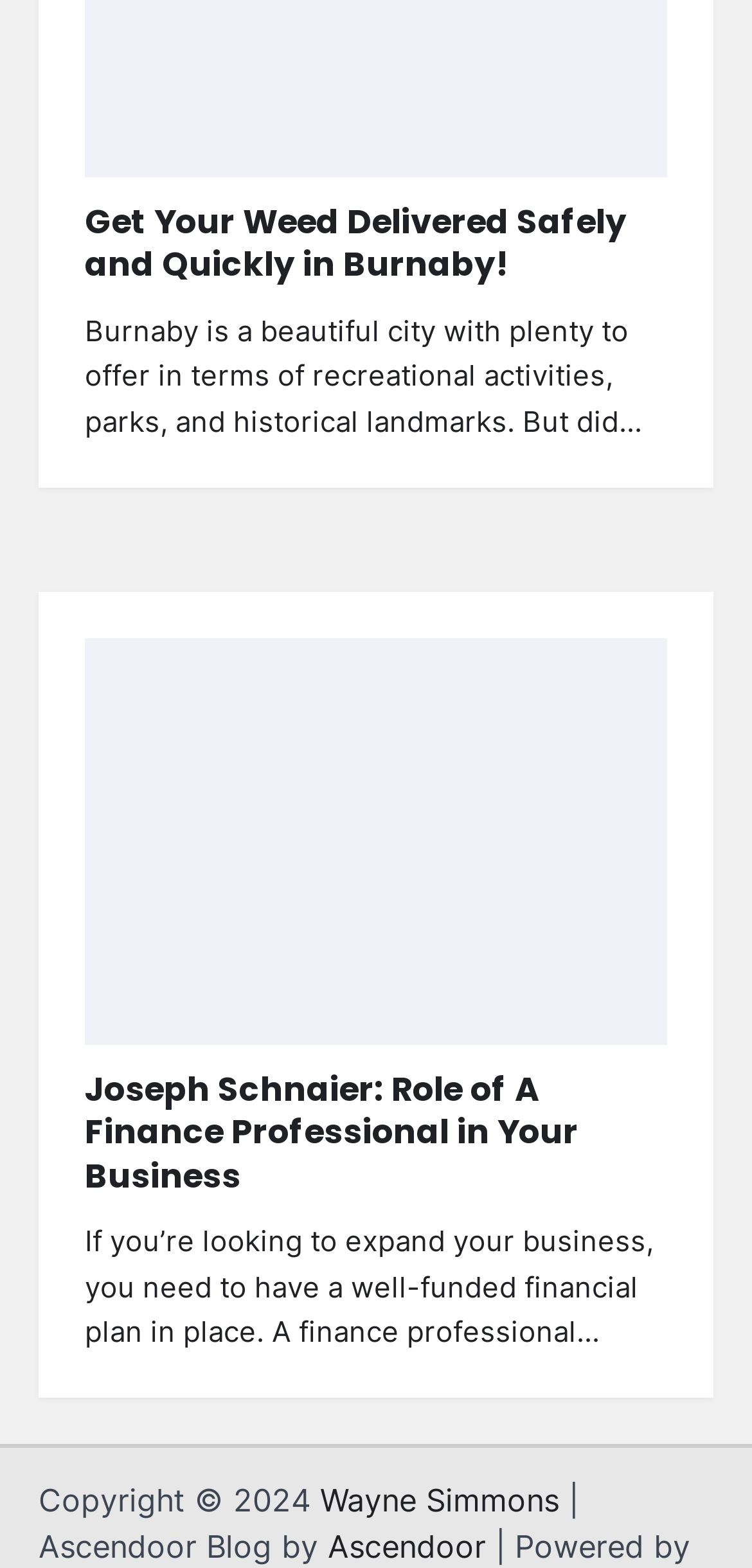Provide a one-word or one-phrase answer to the question:
Who is the author of the blog?

Wayne Simmons